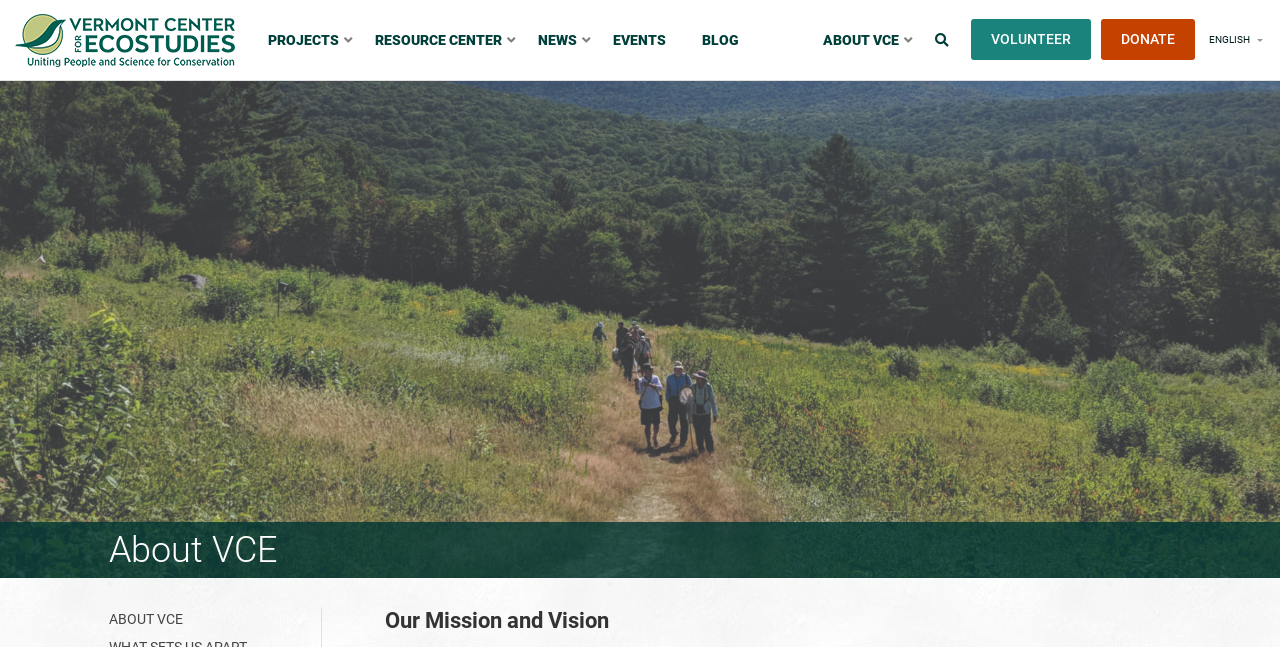Give a one-word or short phrase answer to the question: 
What are the main sections of the webpage?

PROJECTS, RESOURCE CENTER, NEWS, EVENTS, BLOG, ABOUT VCE